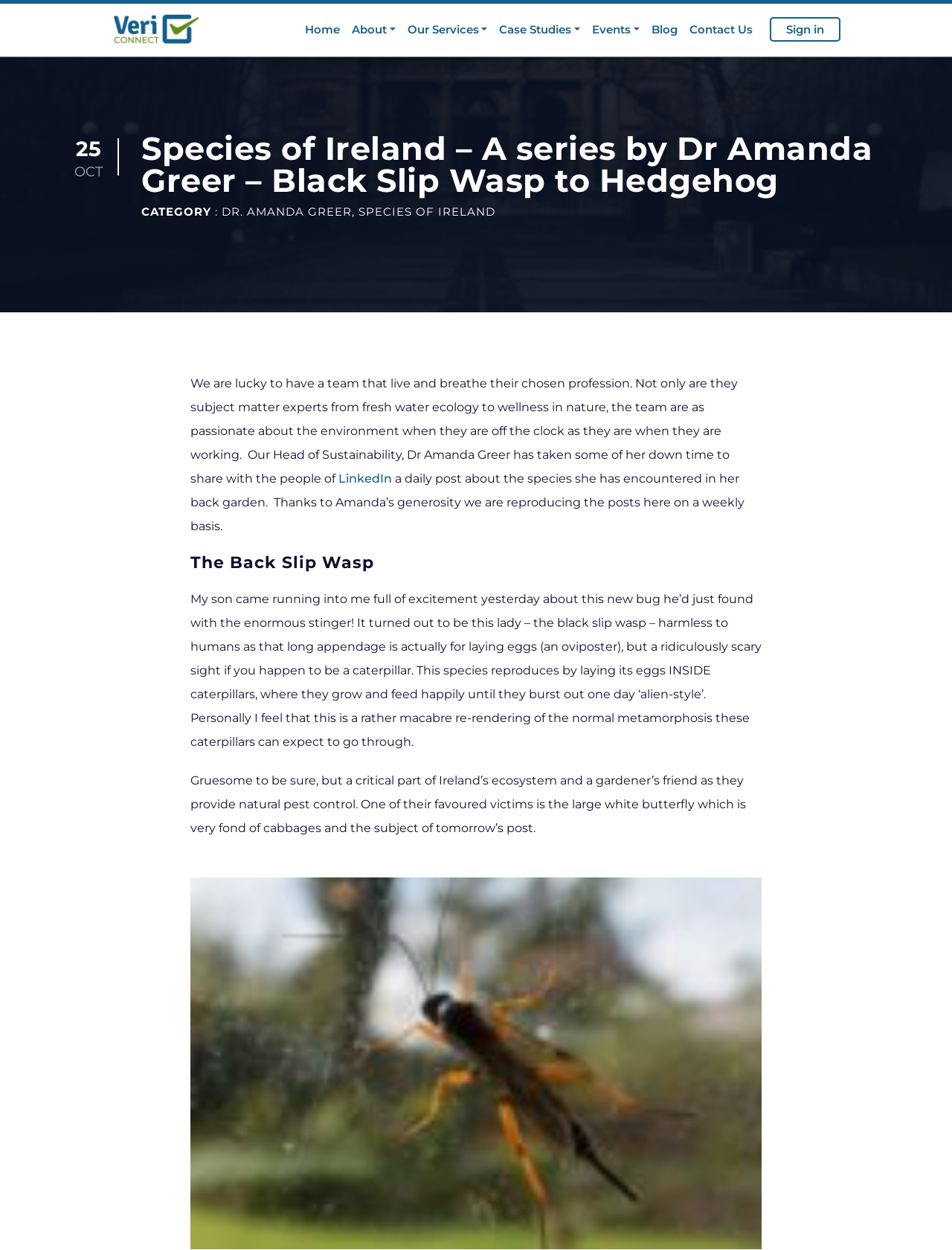Can you specify the bounding box coordinates of the area that needs to be clicked to fulfill the following instruction: "Go to the Home page"?

[0.314, 0.013, 0.363, 0.036]